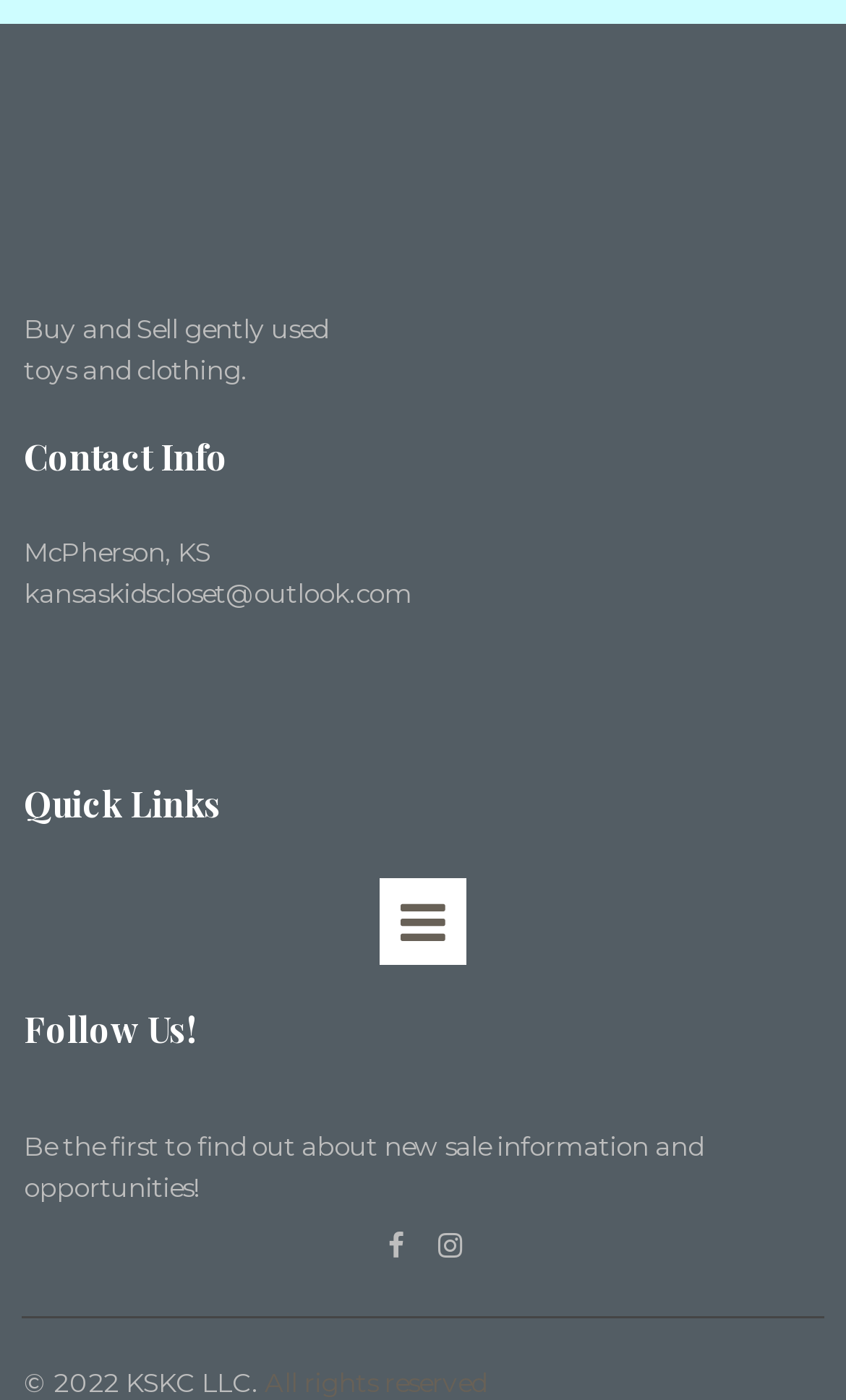What is the purpose of the website?
Answer the question with a single word or phrase, referring to the image.

Buy and sell gently used items